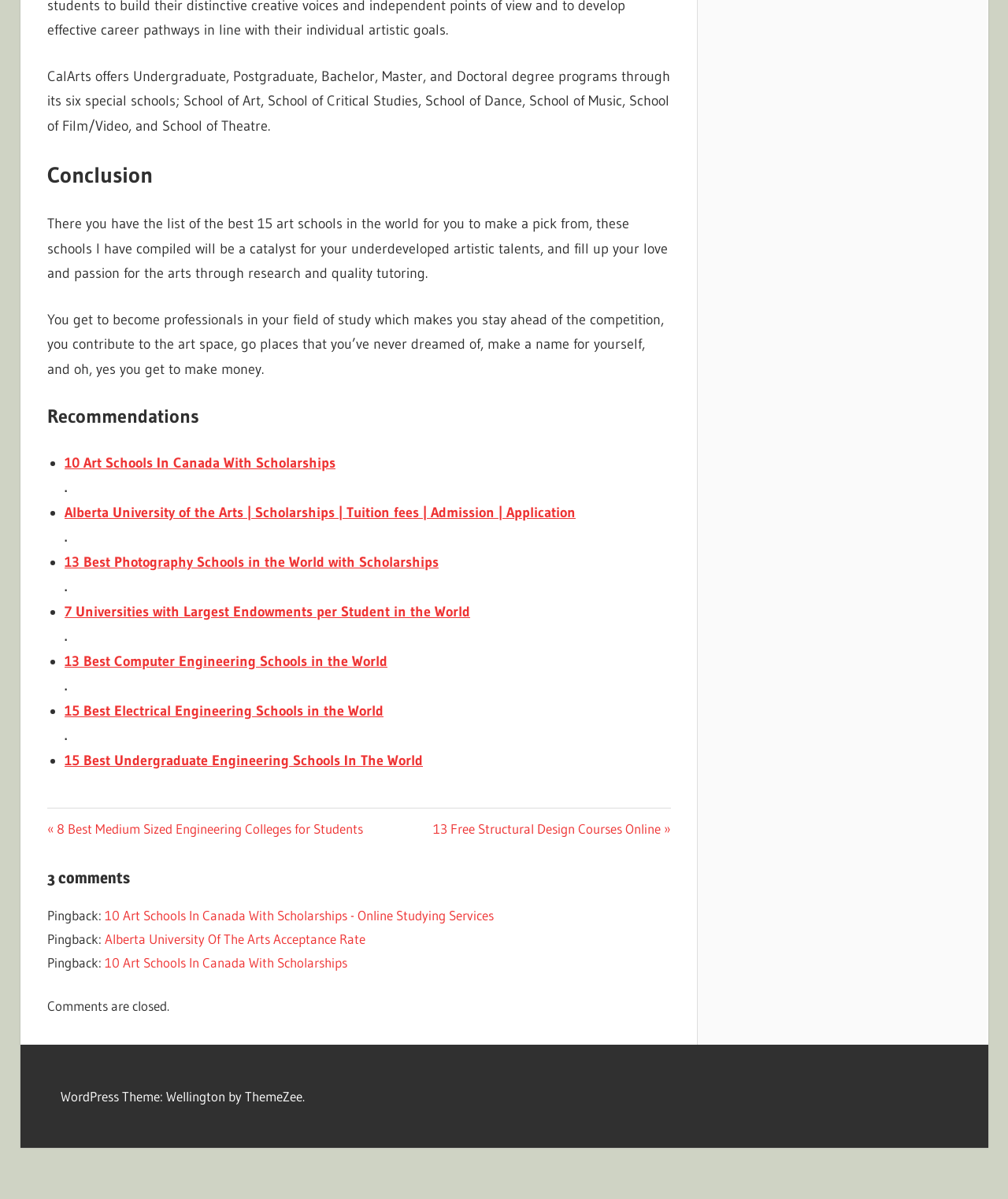Specify the bounding box coordinates of the element's region that should be clicked to achieve the following instruction: "Check 'Posts'". The bounding box coordinates consist of four float numbers between 0 and 1, in the format [left, top, right, bottom].

[0.046, 0.674, 0.665, 0.701]